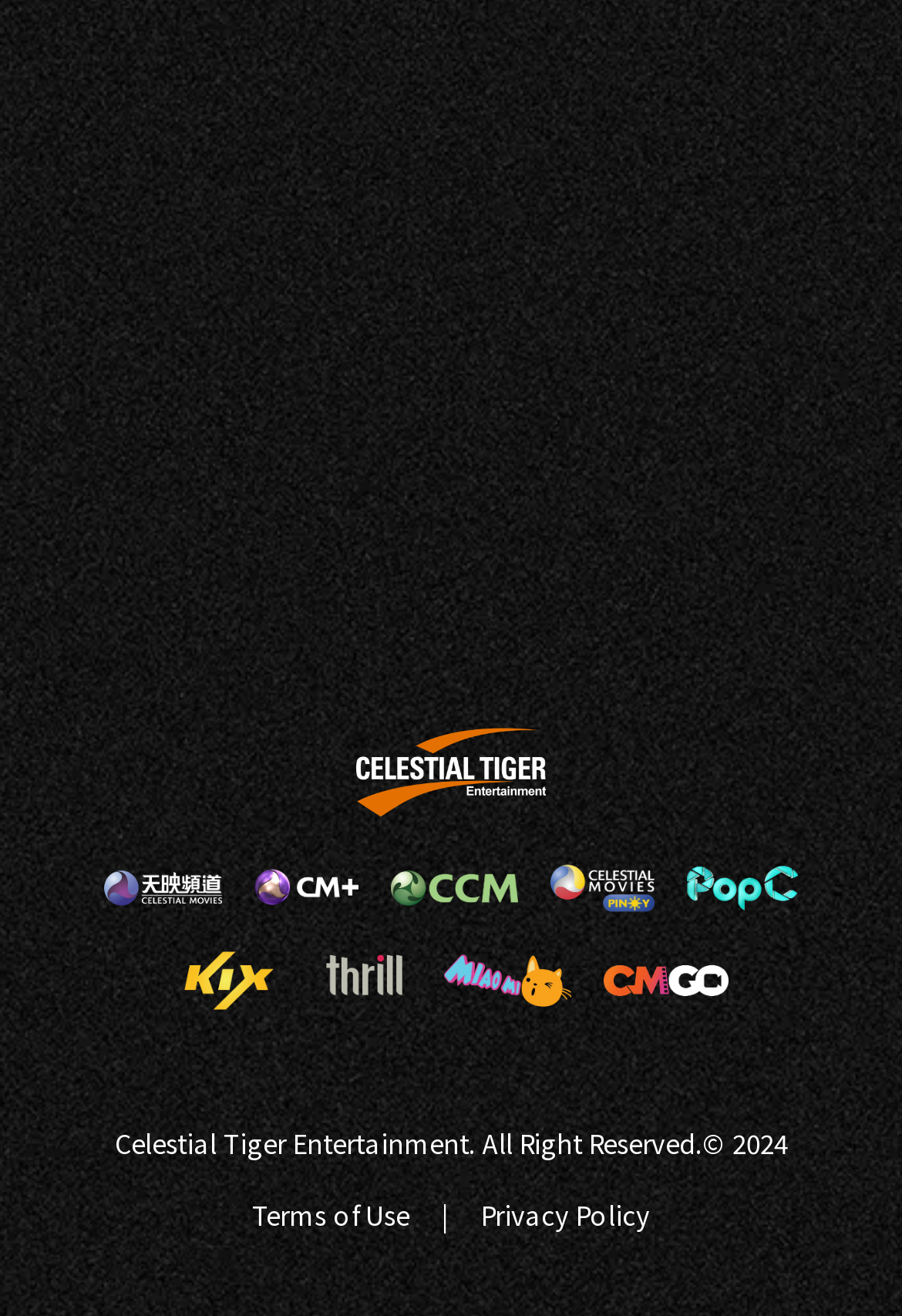Using the element description: "Privacy Policy", determine the bounding box coordinates. The coordinates should be in the format [left, top, right, bottom], with values between 0 and 1.

[0.533, 0.909, 0.721, 0.937]